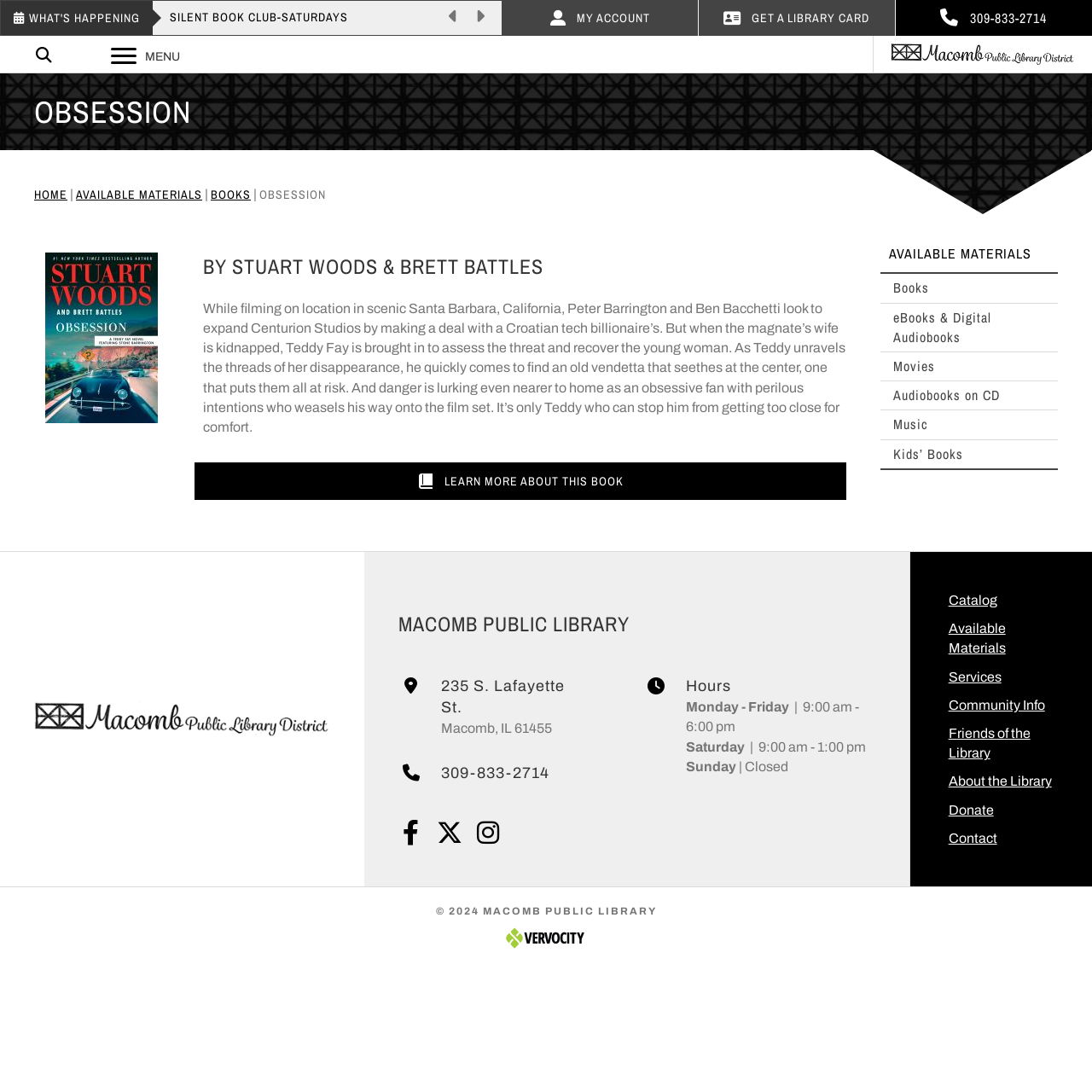Based on the element description: "Learn More About this Book", identify the bounding box coordinates for this UI element. The coordinates must be four float numbers between 0 and 1, listed as [left, top, right, bottom].

[0.178, 0.424, 0.775, 0.458]